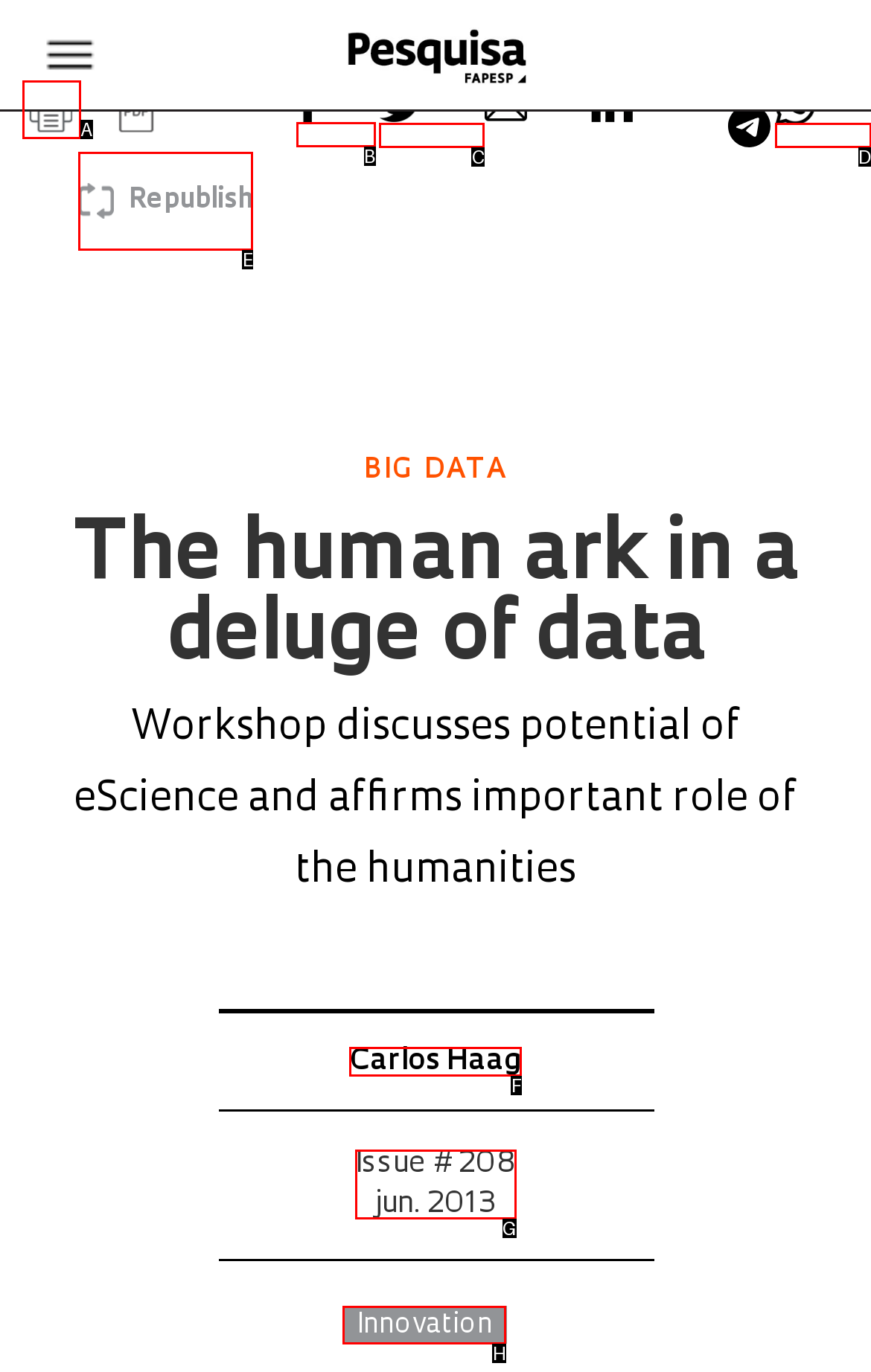Point out the HTML element I should click to achieve the following task: Click on the Facebook share button Provide the letter of the selected option from the choices.

B